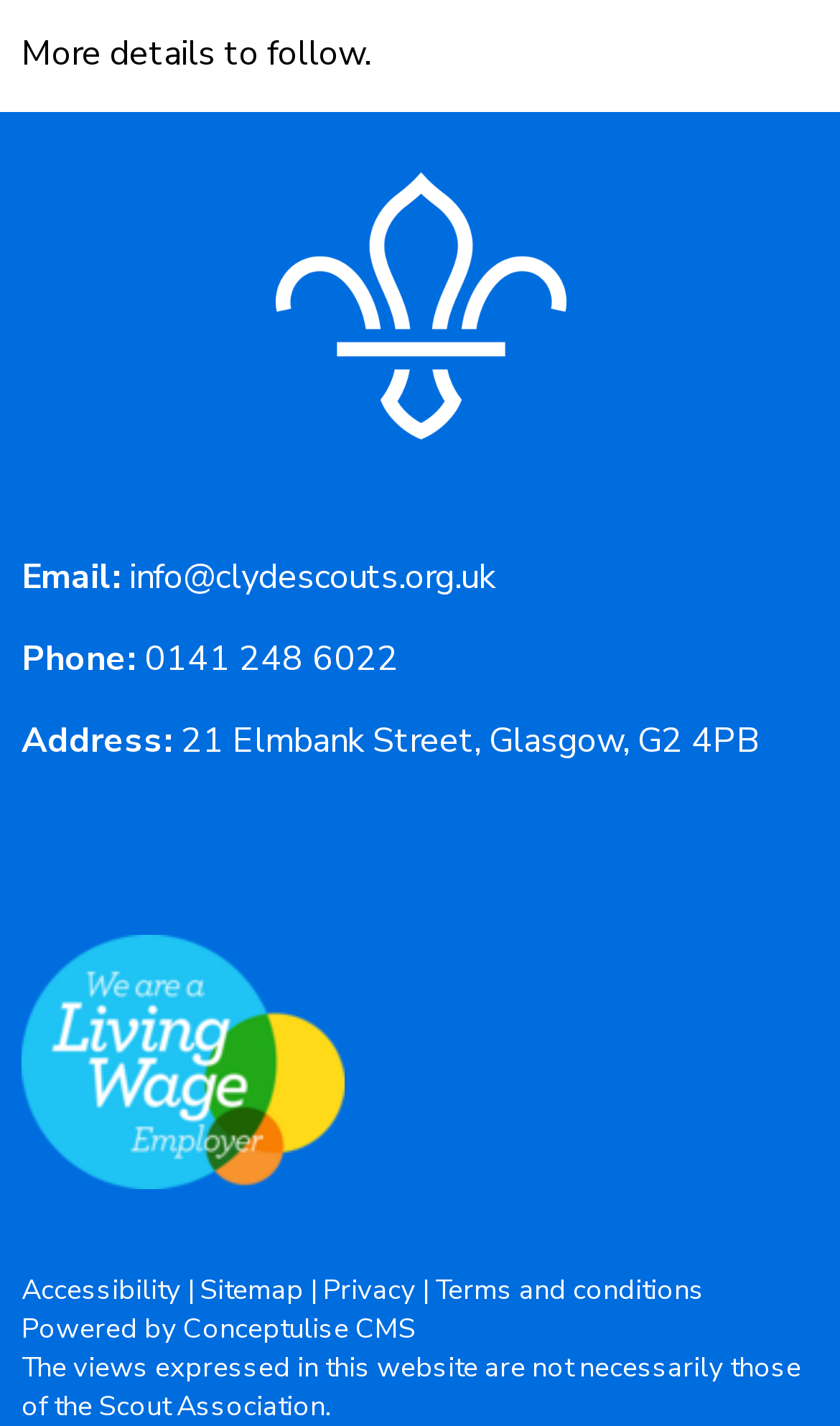What is the email address?
Answer the question with a single word or phrase by looking at the picture.

info@clydescouts.org.uk